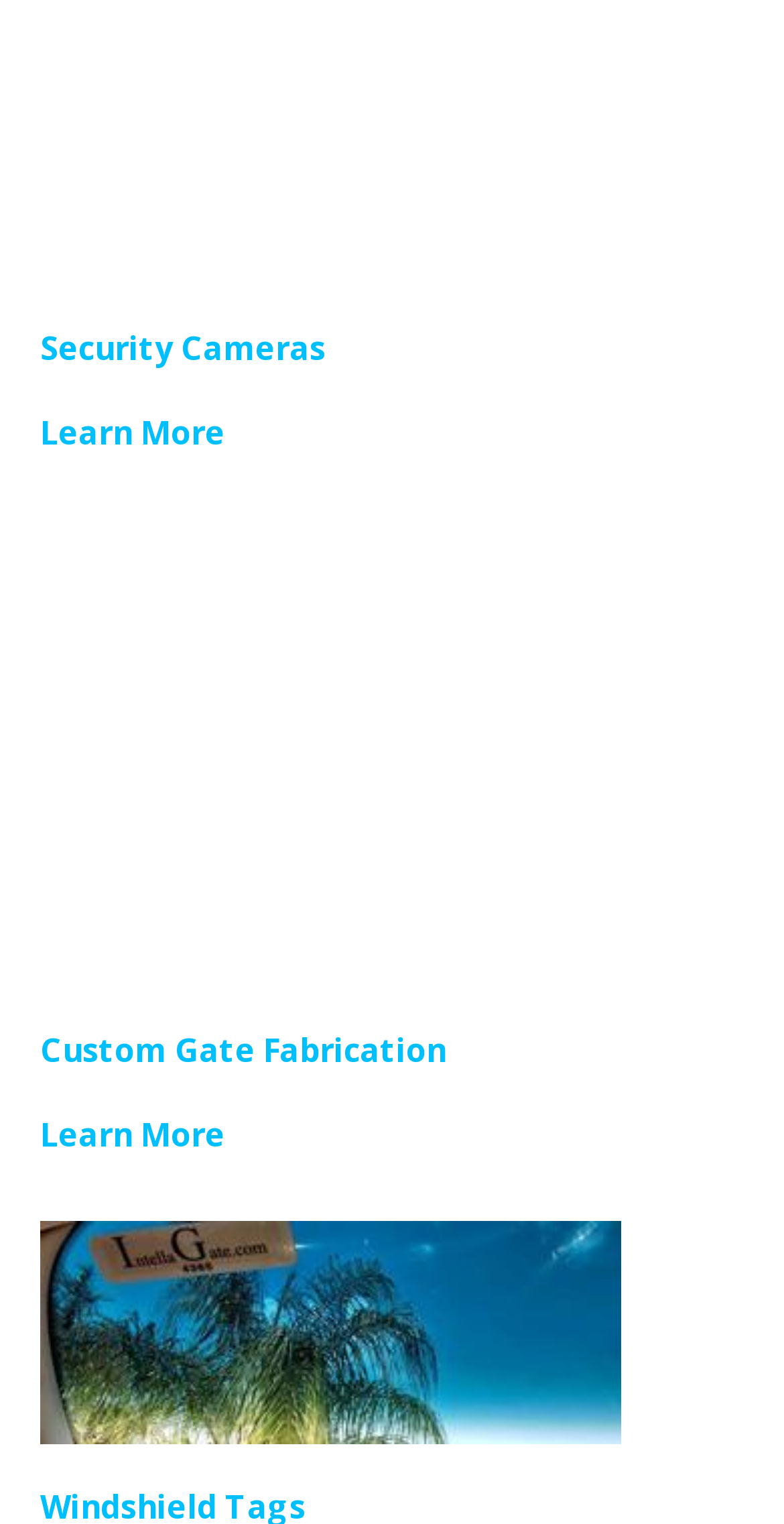Respond to the question below with a single word or phrase:
What is the first security-related topic?

Security Cameras